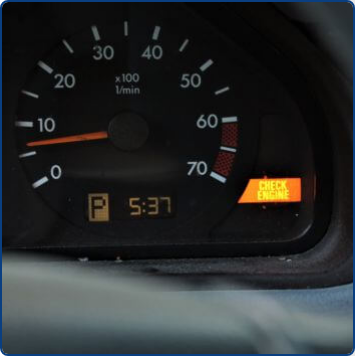What is the current speed of the vehicle?
Please look at the screenshot and answer in one word or a short phrase.

Below 20 mph